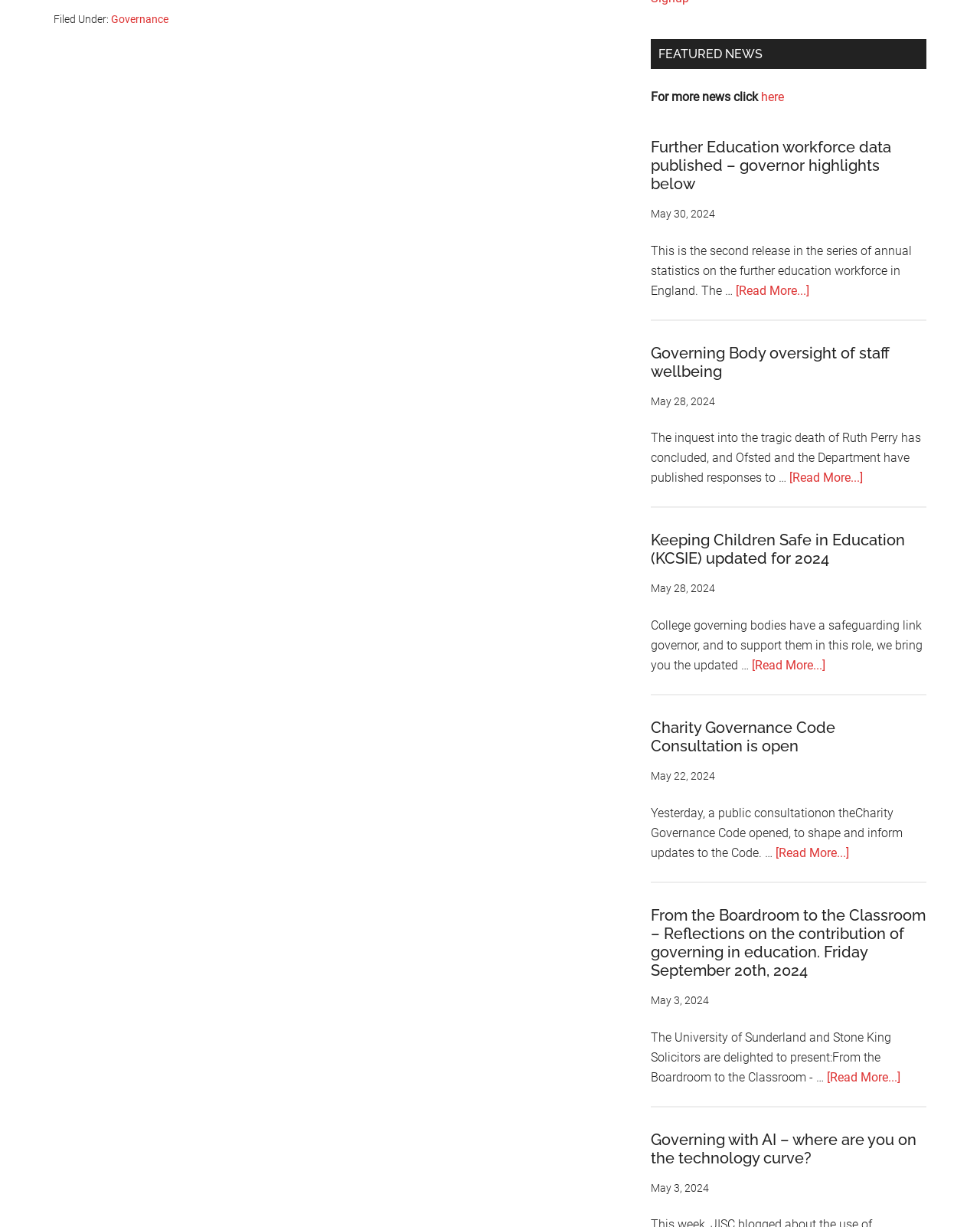Please determine the bounding box coordinates for the UI element described as: "here".

[0.777, 0.073, 0.8, 0.085]